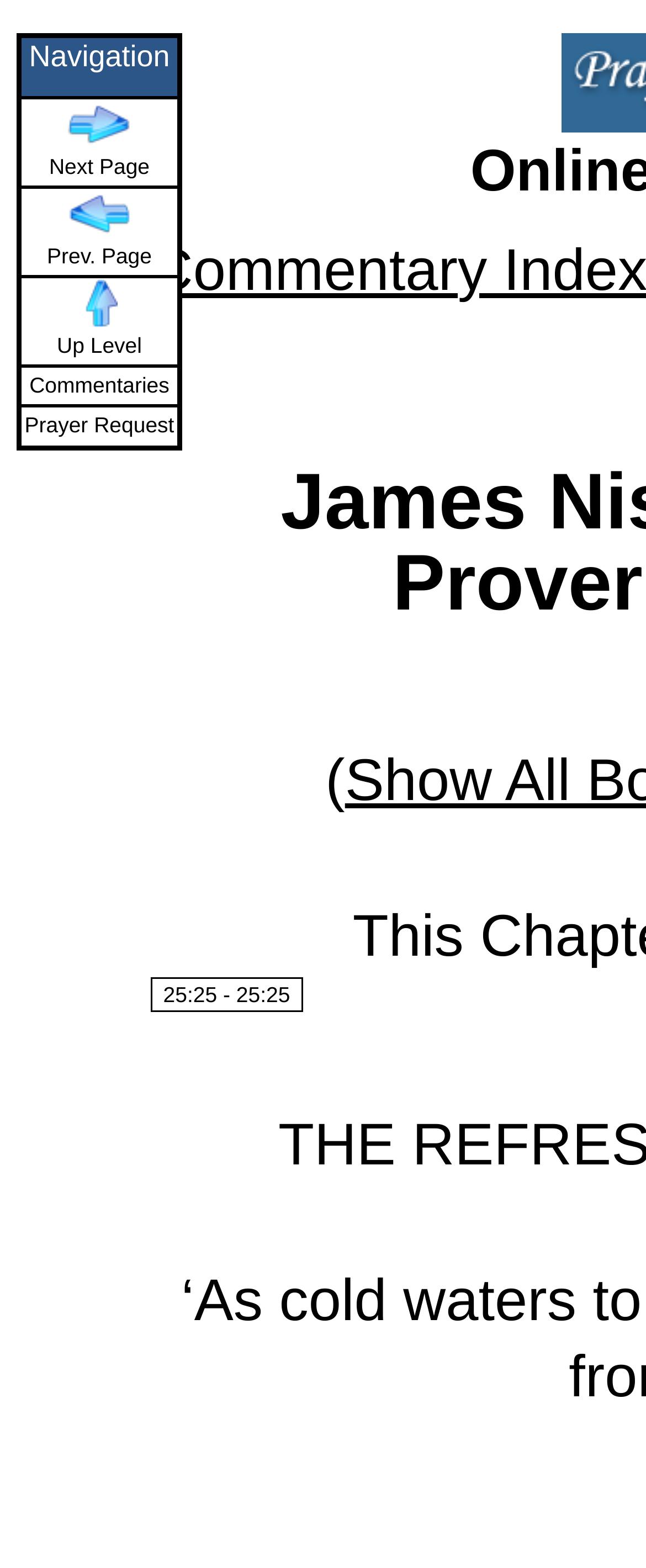Identify and provide the bounding box coordinates of the UI element described: "ADD TO CART". The coordinates should be formatted as [left, top, right, bottom], with each number being a float between 0 and 1.

None